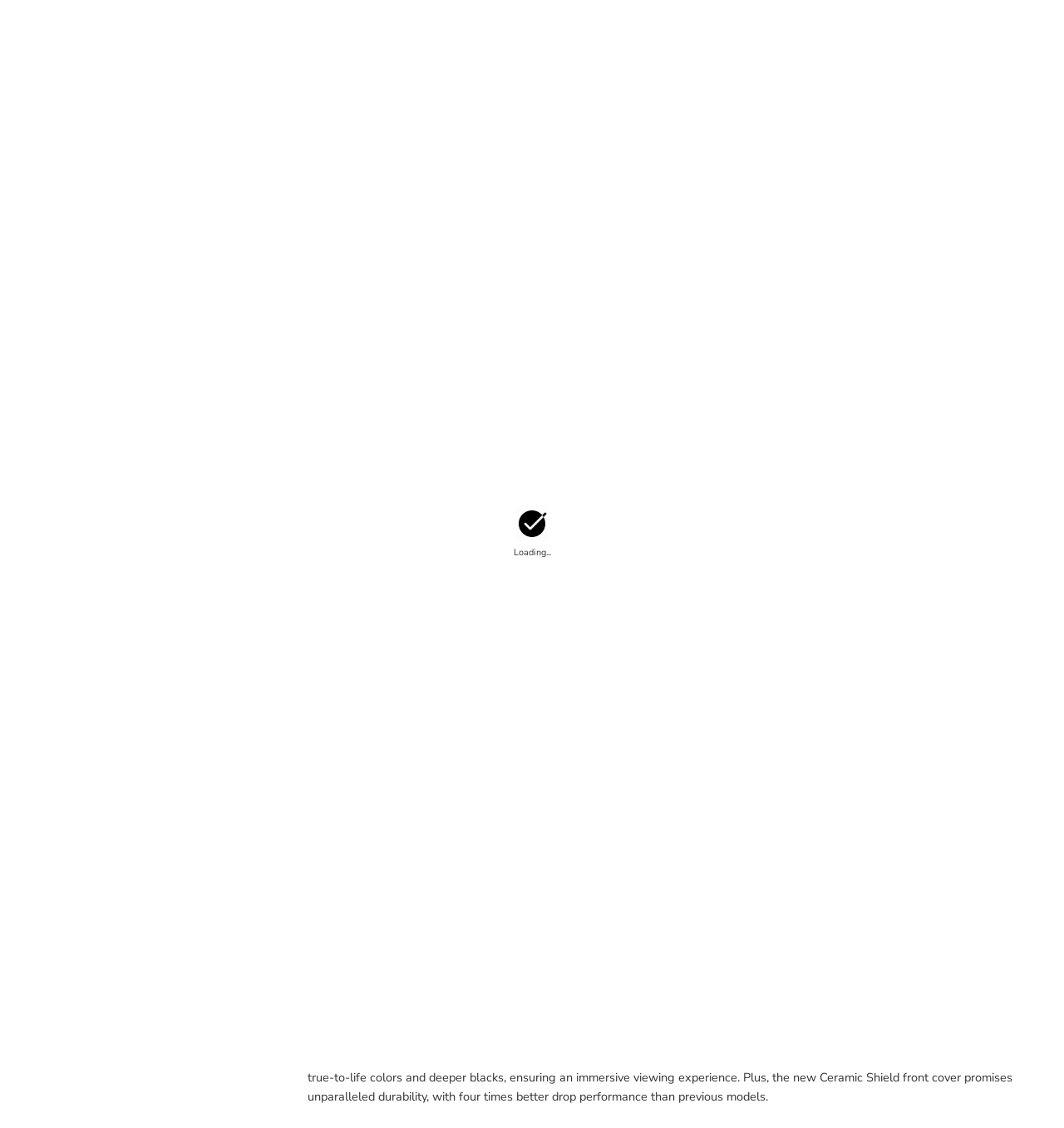Could you identify the text that serves as the heading for this webpage?

iPhone 15 Pro Max Shipments to Apple Expected to Ramp Up This Week